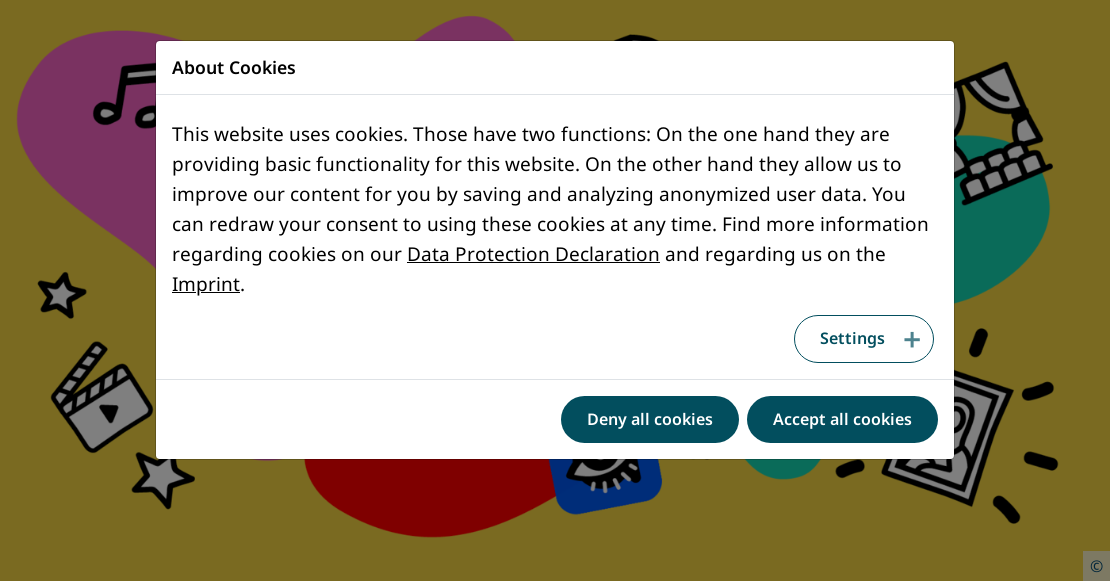What options are available for managing cookies?
Based on the image, provide your answer in one word or phrase.

Three options